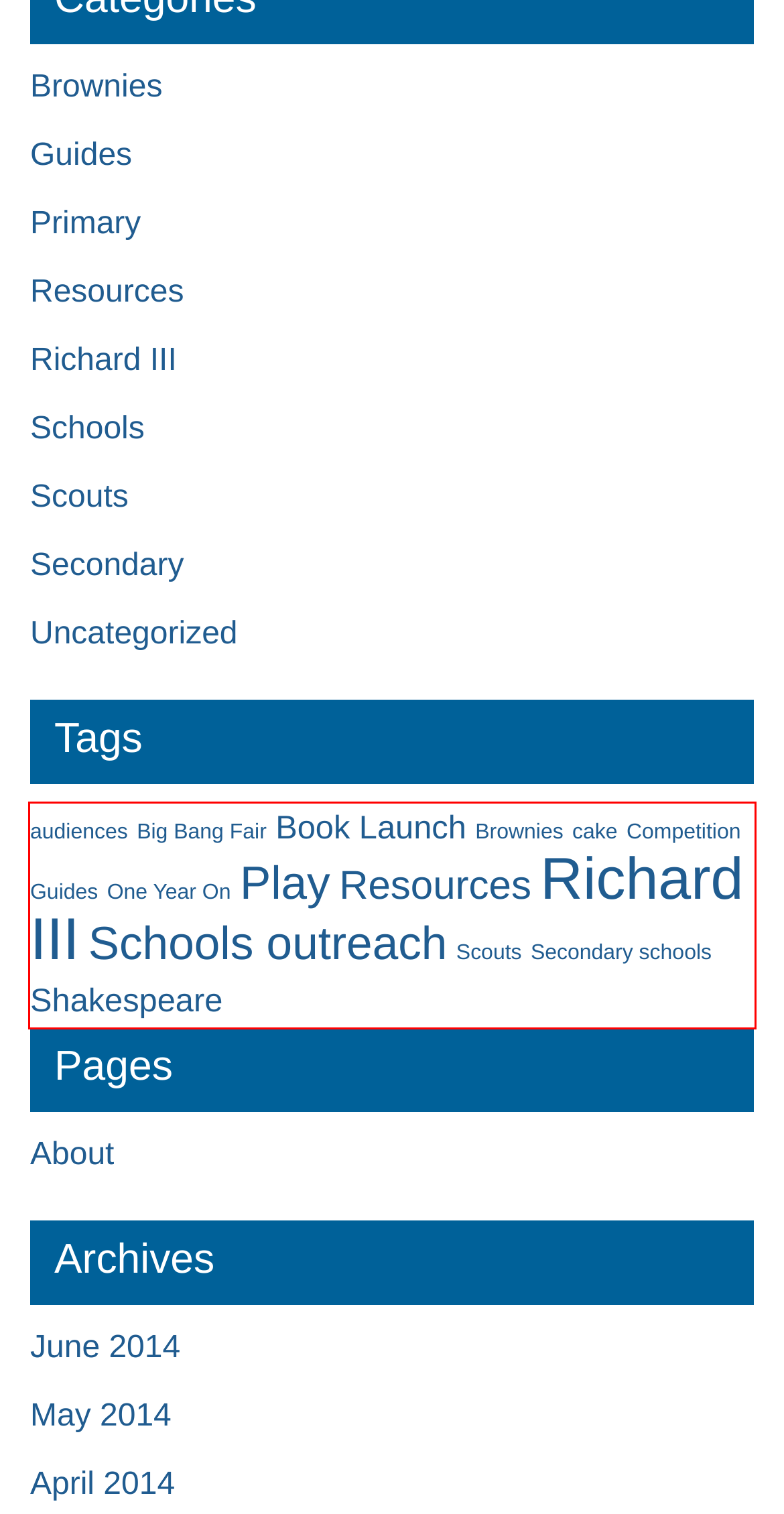Examine the webpage screenshot and use OCR to recognize and output the text within the red bounding box.

audiences Big Bang Fair Book Launch Brownies cake Competition Guides One Year On Play Resources Richard III Schools outreach Scouts Secondary schools Shakespeare